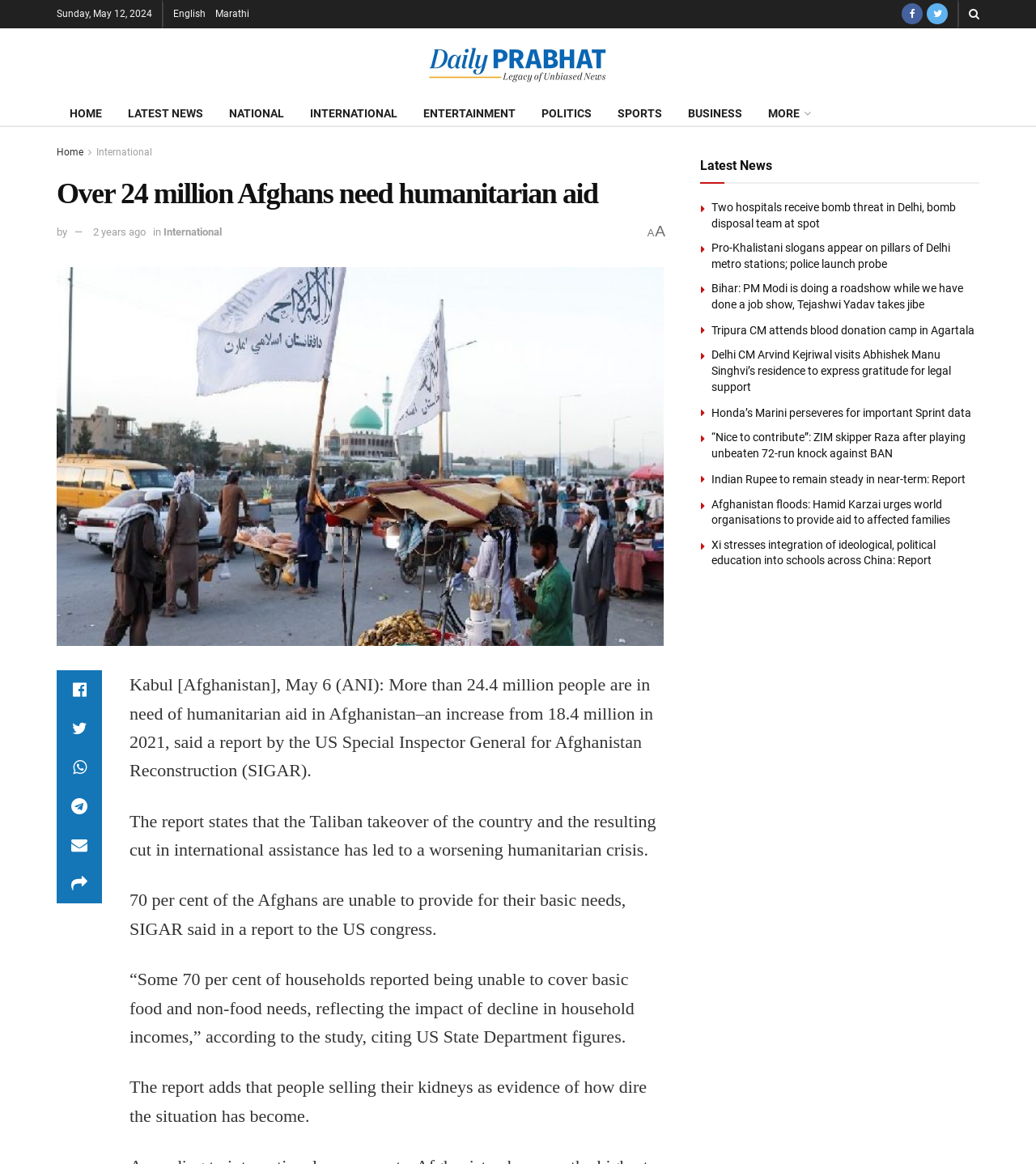How many languages are available on this website?
Using the visual information, answer the question in a single word or phrase.

2